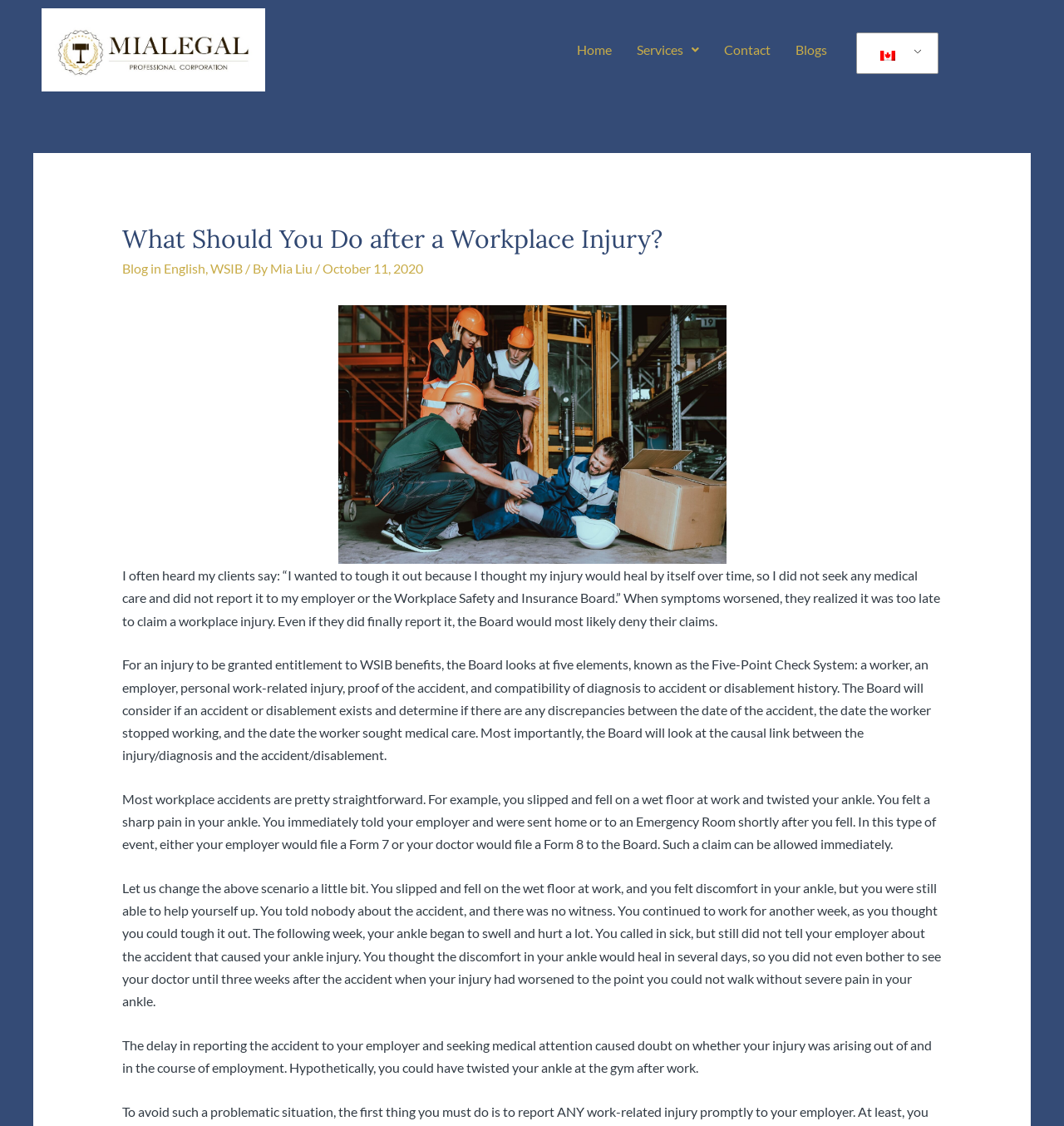Please identify the bounding box coordinates of where to click in order to follow the instruction: "Click the 'Blogs' link".

[0.736, 0.027, 0.789, 0.061]